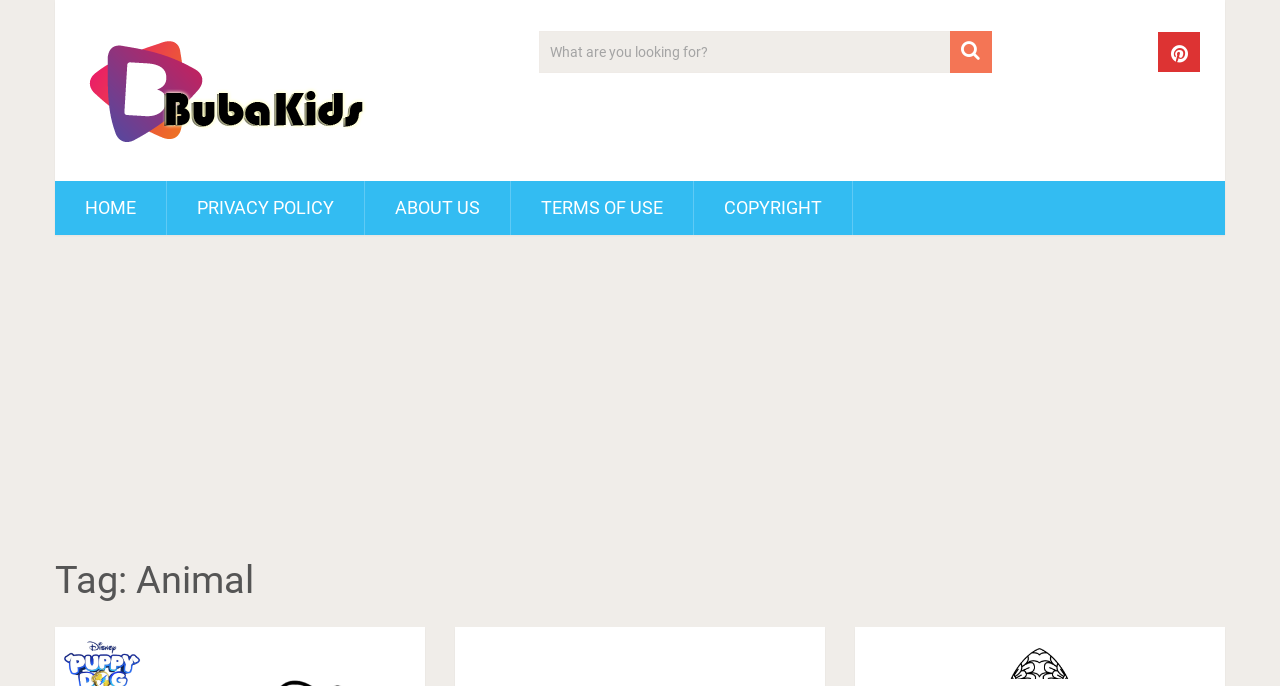Determine the bounding box coordinates for the area that should be clicked to carry out the following instruction: "search for something".

[0.421, 0.045, 0.775, 0.106]